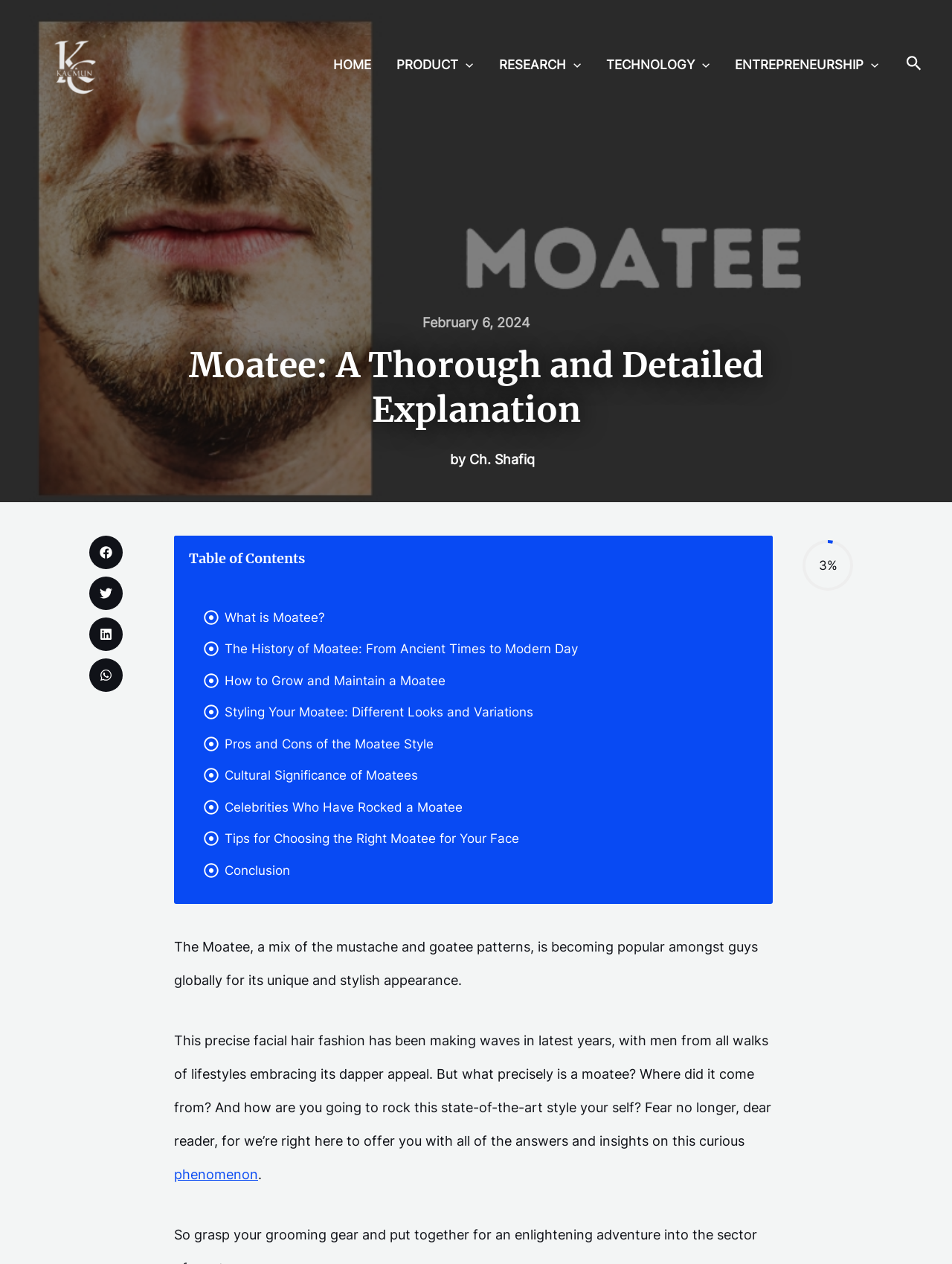Specify the bounding box coordinates for the region that must be clicked to perform the given instruction: "Click on the HOME link".

[0.337, 0.028, 0.403, 0.075]